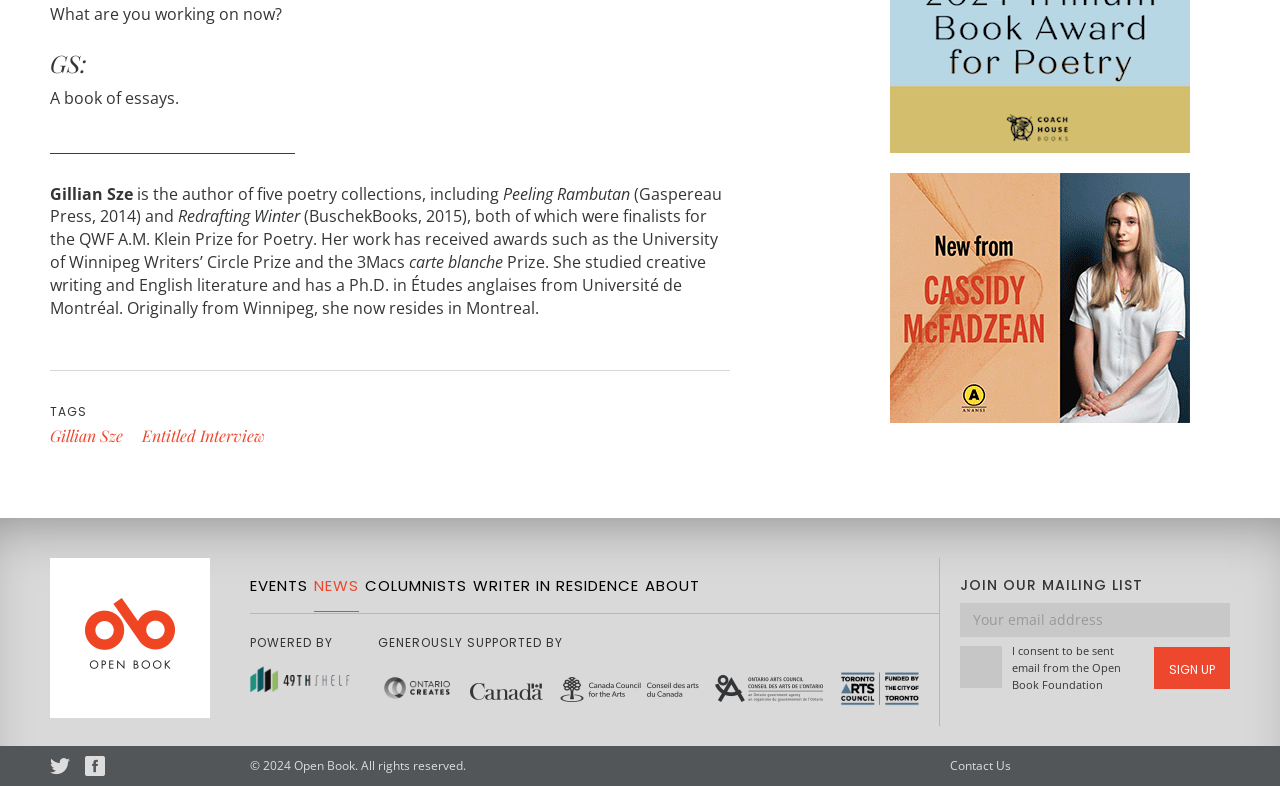Please find the bounding box coordinates of the clickable region needed to complete the following instruction: "Visit the EVENTS page". The bounding box coordinates must consist of four float numbers between 0 and 1, i.e., [left, top, right, bottom].

[0.195, 0.731, 0.241, 0.777]